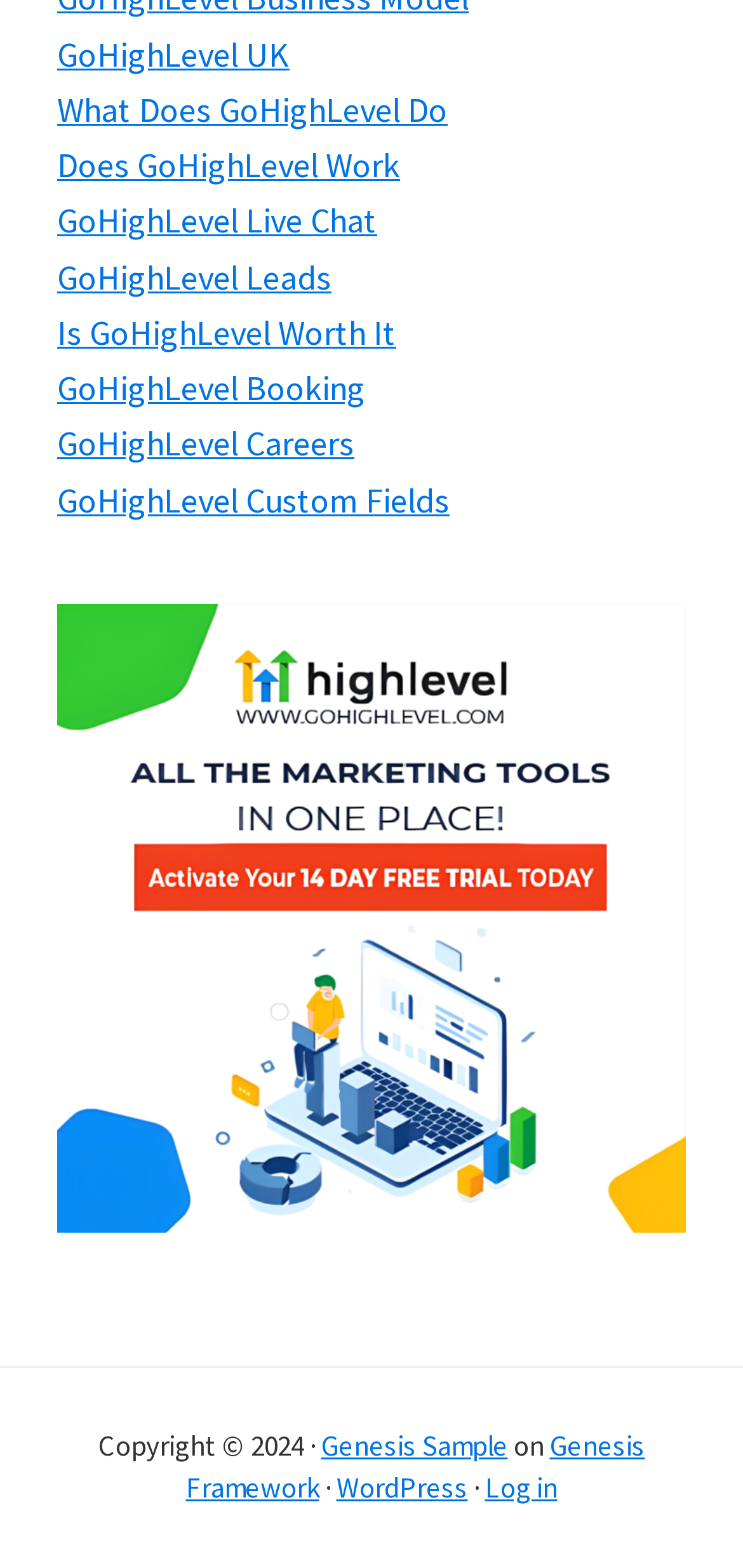Show the bounding box coordinates for the element that needs to be clicked to execute the following instruction: "Log in". Provide the coordinates in the form of four float numbers between 0 and 1, i.e., [left, top, right, bottom].

[0.653, 0.937, 0.75, 0.96]